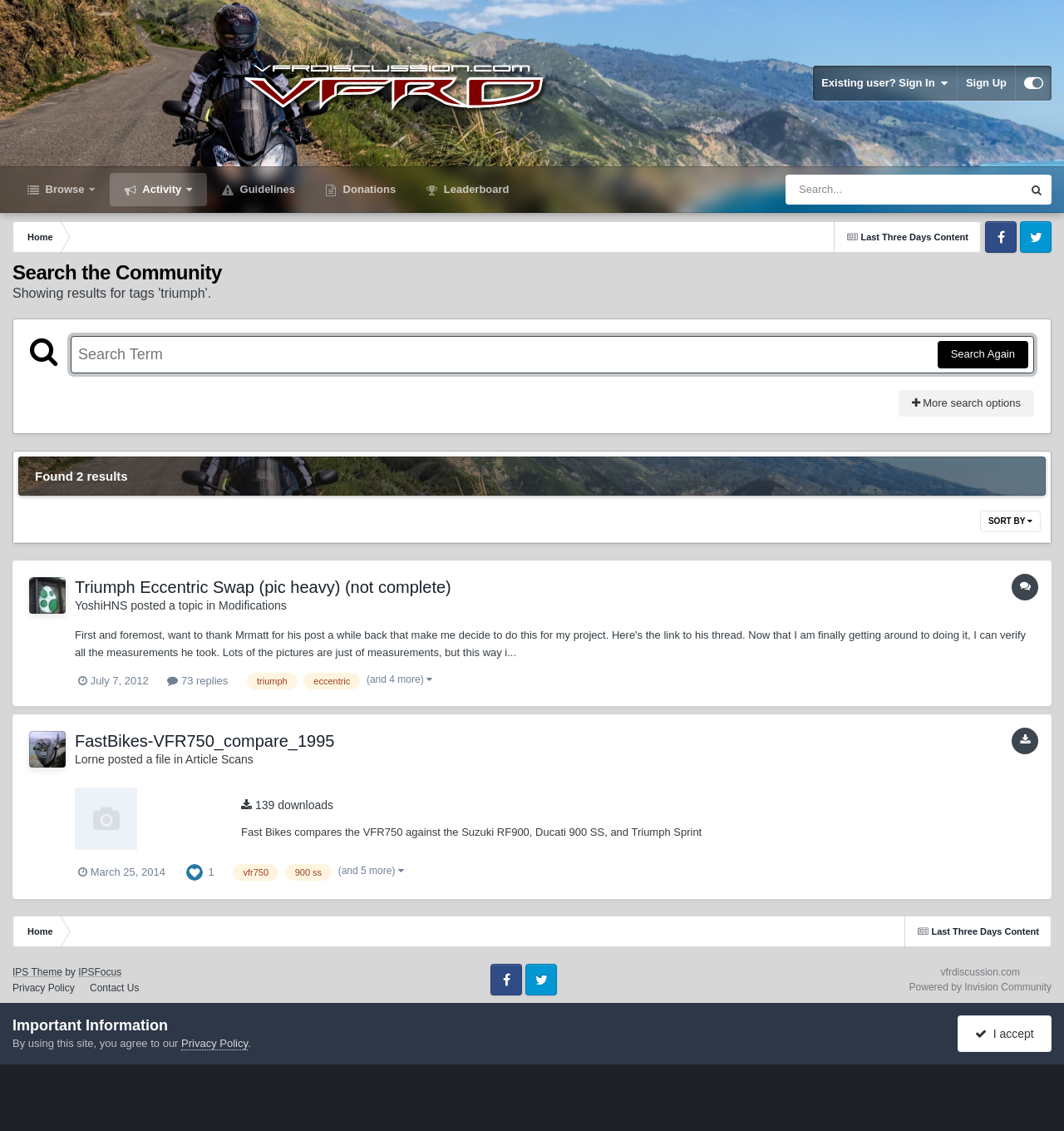Examine the screenshot and answer the question in as much detail as possible: What is the username of the person who posted the second result?

I found the username by looking at the image element that says 'Lorne' next to the heading element that says 'FastBikes-VFR750_compare_1995'.